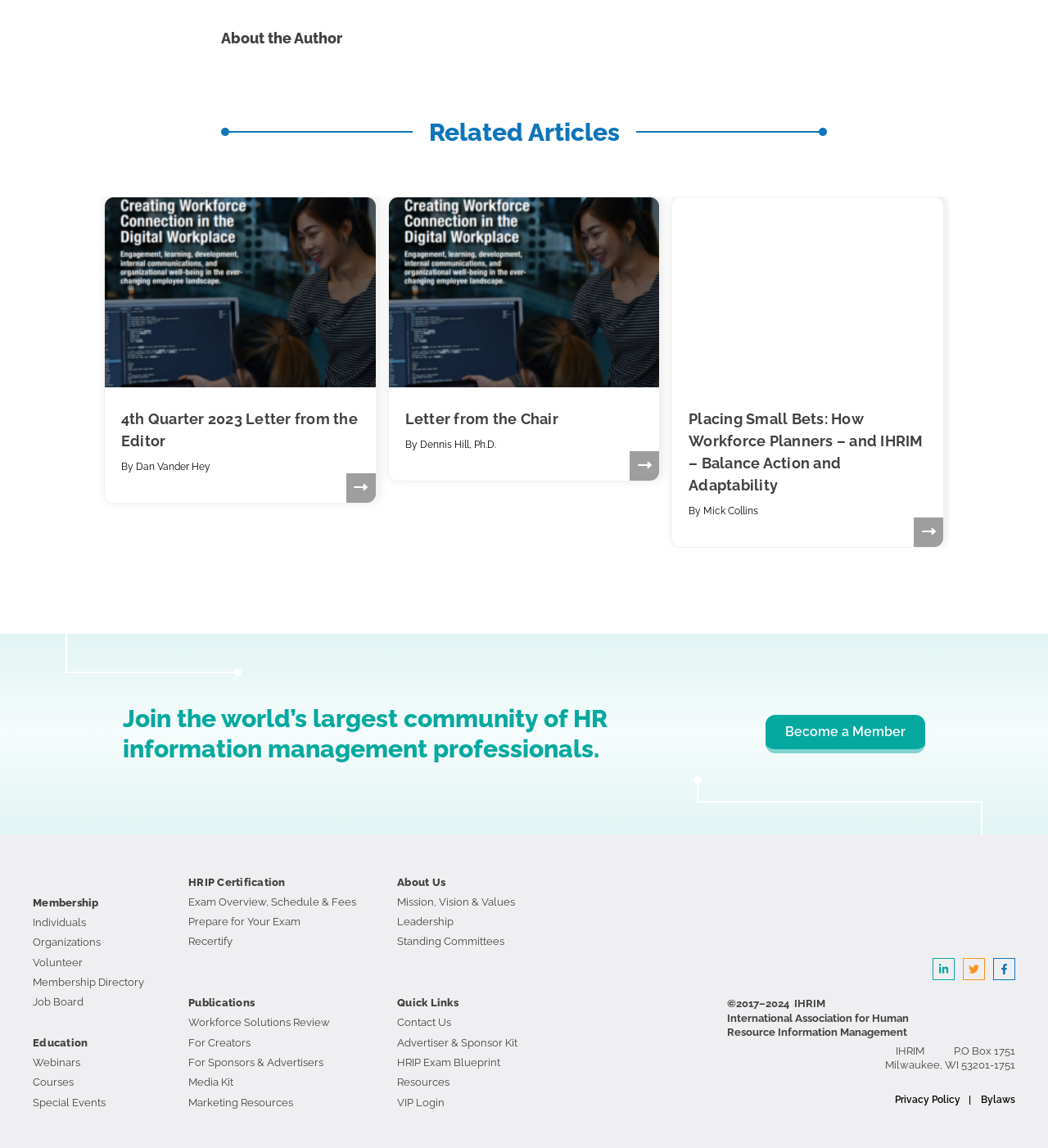What is the address of IHRIM mentioned on the webpage?
Based on the content of the image, thoroughly explain and answer the question.

The webpage lists 'IHRIM  P.O Box 1751, Milwaukee, WI 53201-1751' as a static text, which indicates that this is the address of IHRIM.